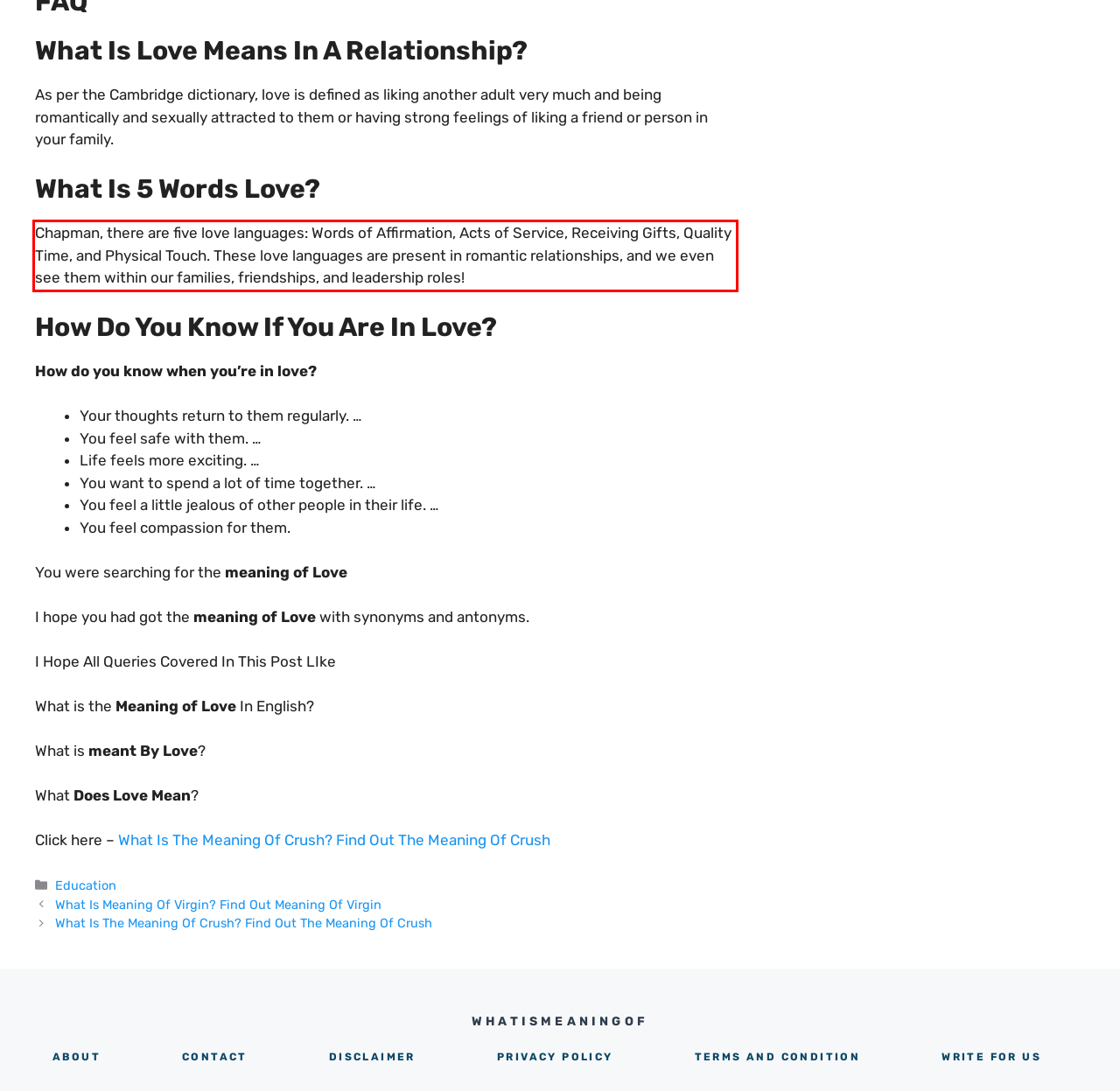By examining the provided screenshot of a webpage, recognize the text within the red bounding box and generate its text content.

Chapman, there are five love languages: Words of Affirmation, Acts of Service, Receiving Gifts, Quality Time, and Physical Touch. These love languages are present in romantic relationships, and we even see them within our families, friendships, and leadership roles!